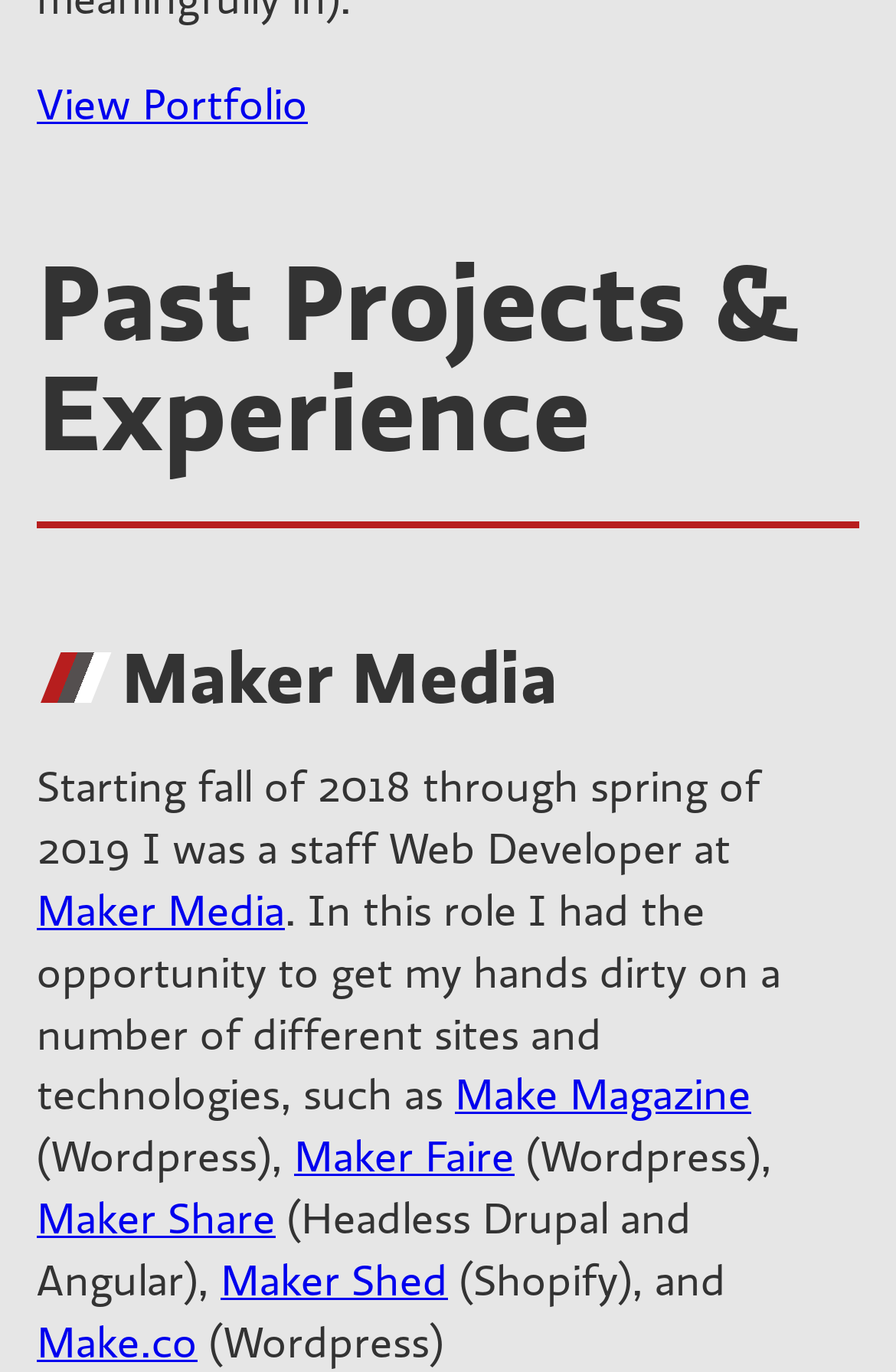What is the name of the online platform the author worked on?
Refer to the image and give a detailed answer to the query.

The answer can be found in the link element with the text 'Make.co'. This link is part of the text that describes the author's experience at Maker Media.